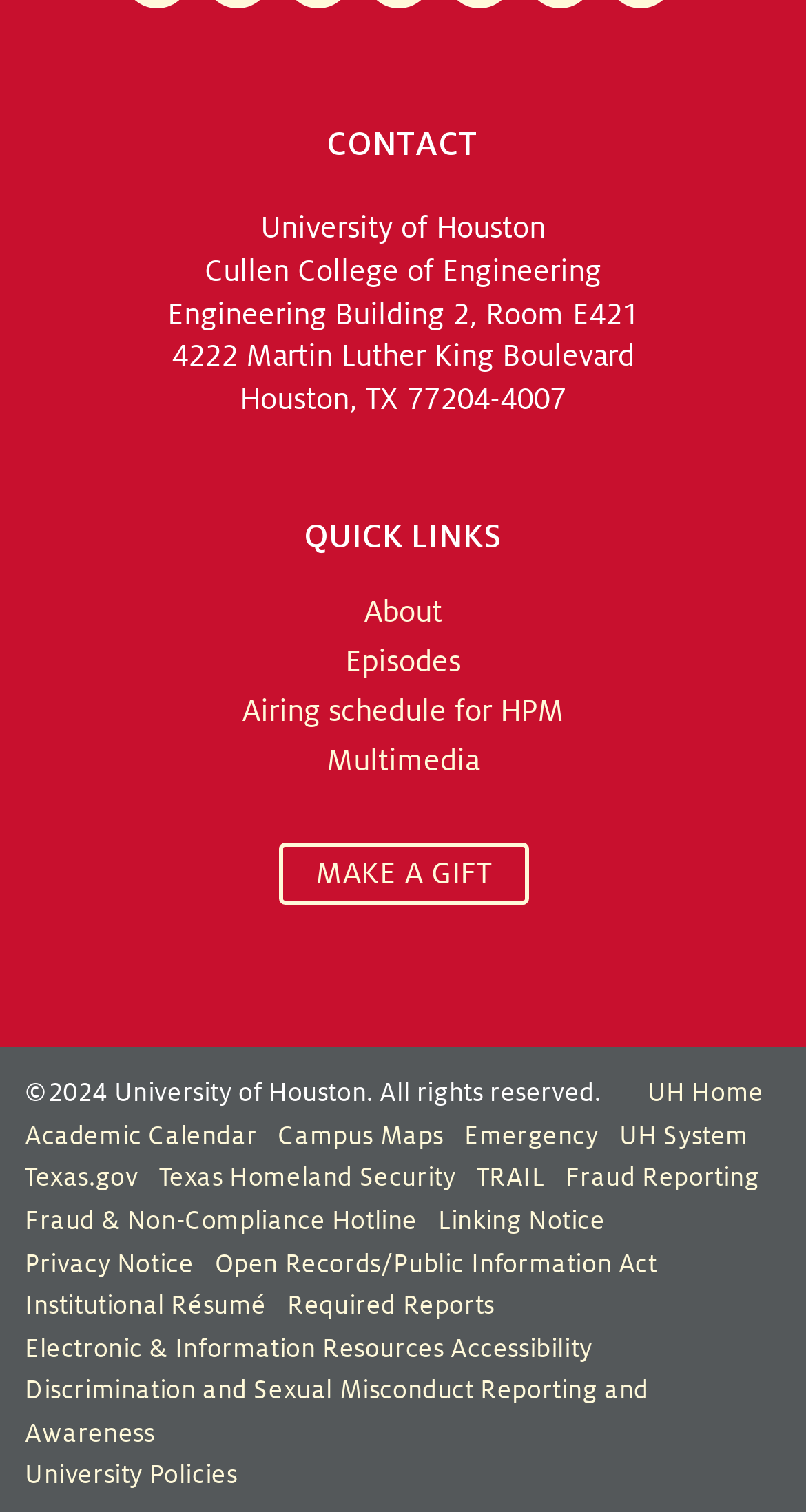Please locate the bounding box coordinates of the element's region that needs to be clicked to follow the instruction: "Visit the 'UH Home' page". The bounding box coordinates should be provided as four float numbers between 0 and 1, i.e., [left, top, right, bottom].

[0.803, 0.713, 0.948, 0.733]